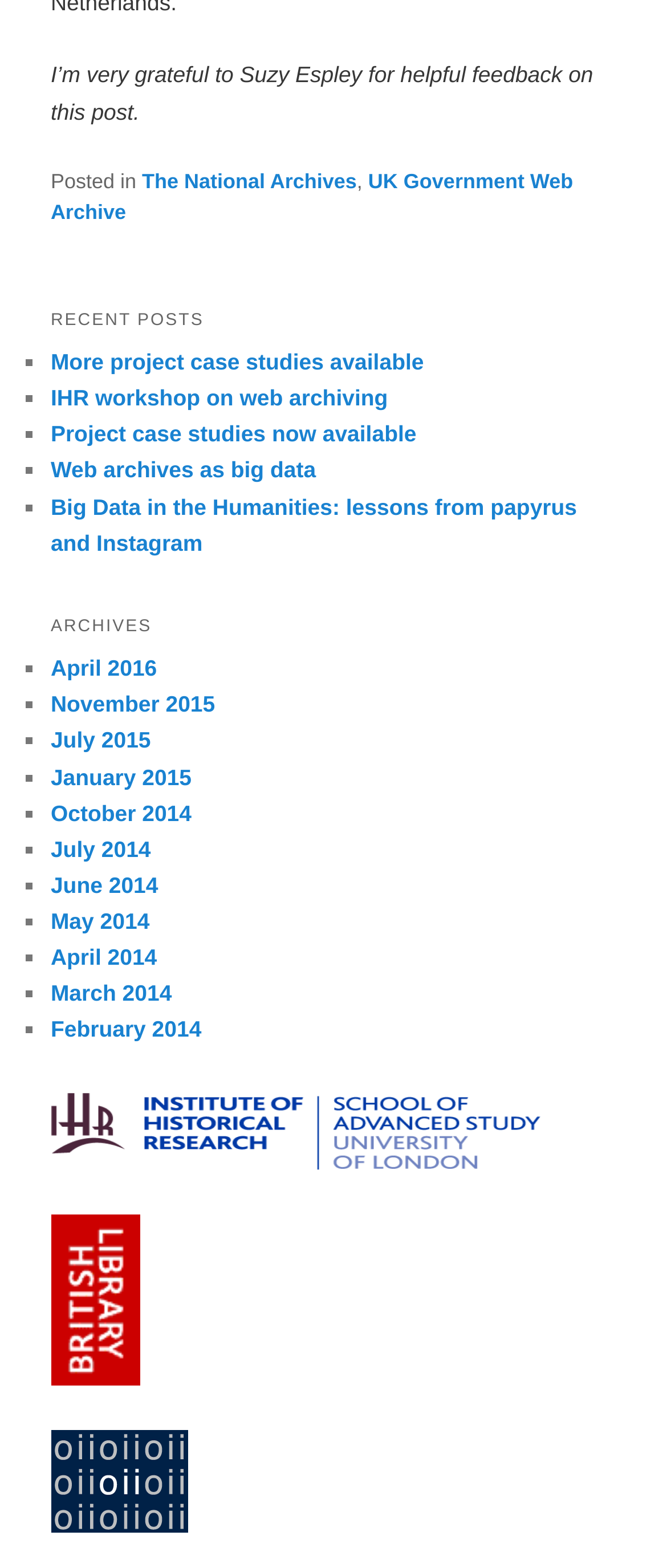Could you specify the bounding box coordinates for the clickable section to complete the following instruction: "Learn about Operating system reinstall"?

None